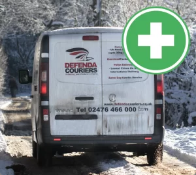Using the information in the image, give a comprehensive answer to the question: 
What type of supplies does the van deliver?

The green circular icon featuring a white cross superimposed on the image suggests that the van is involved in the delivery of urgent medical supplies, emphasizing the company's commitment to fast and reliable service in critical situations.